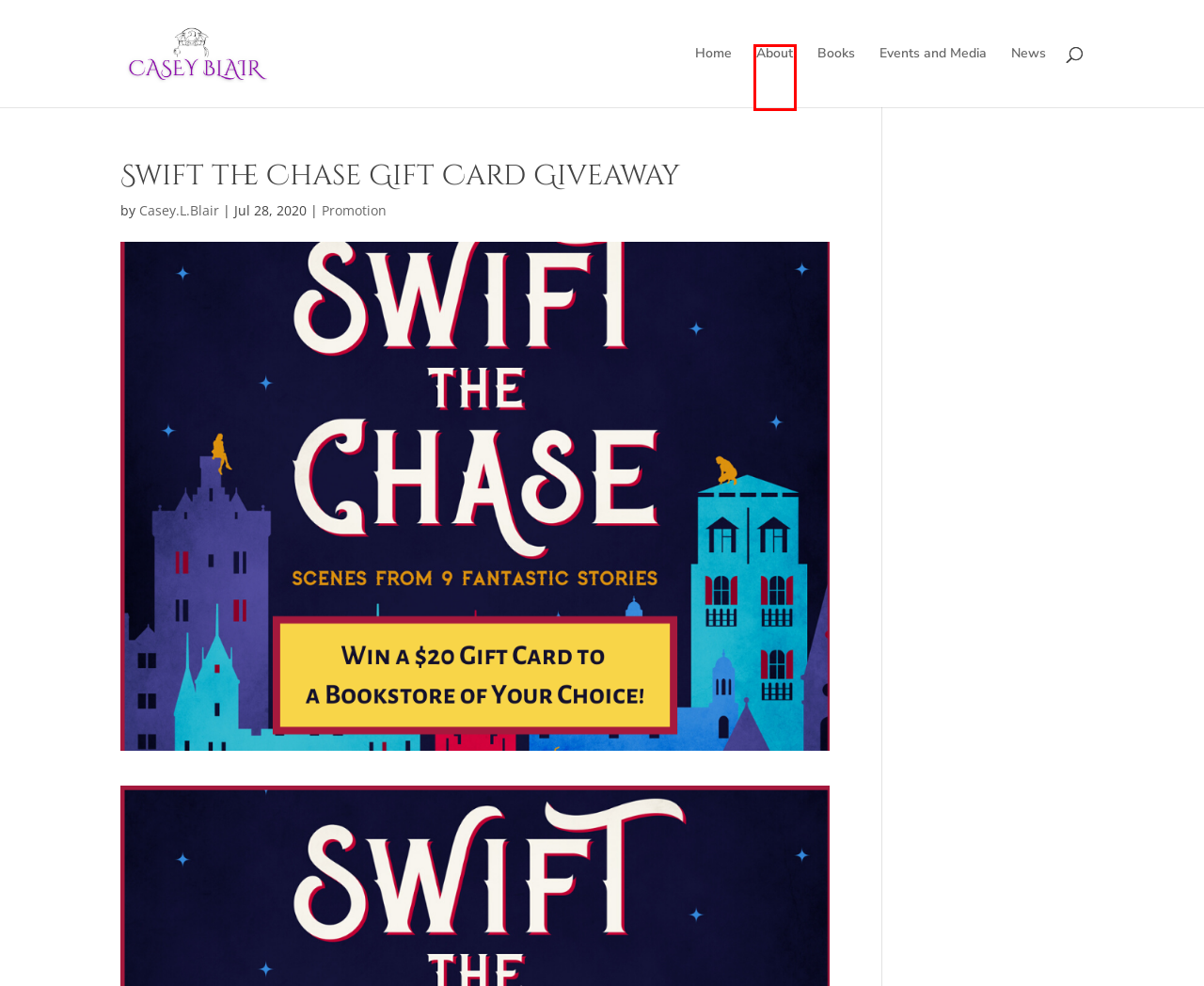Given a screenshot of a webpage with a red bounding box, please pick the webpage description that best fits the new webpage after clicking the element inside the bounding box. Here are the candidates:
A. About | Casey Blair
B. Casey Blair | Fantasy Writer
C. Promotion | Casey Blair
D. Casey.L.Blair | Casey Blair
E. Swift the Chase giveaway: win a $20 gift card -
F. News | Casey Blair
G. Events and Media | Casey Blair
H. Books | Casey Blair

A